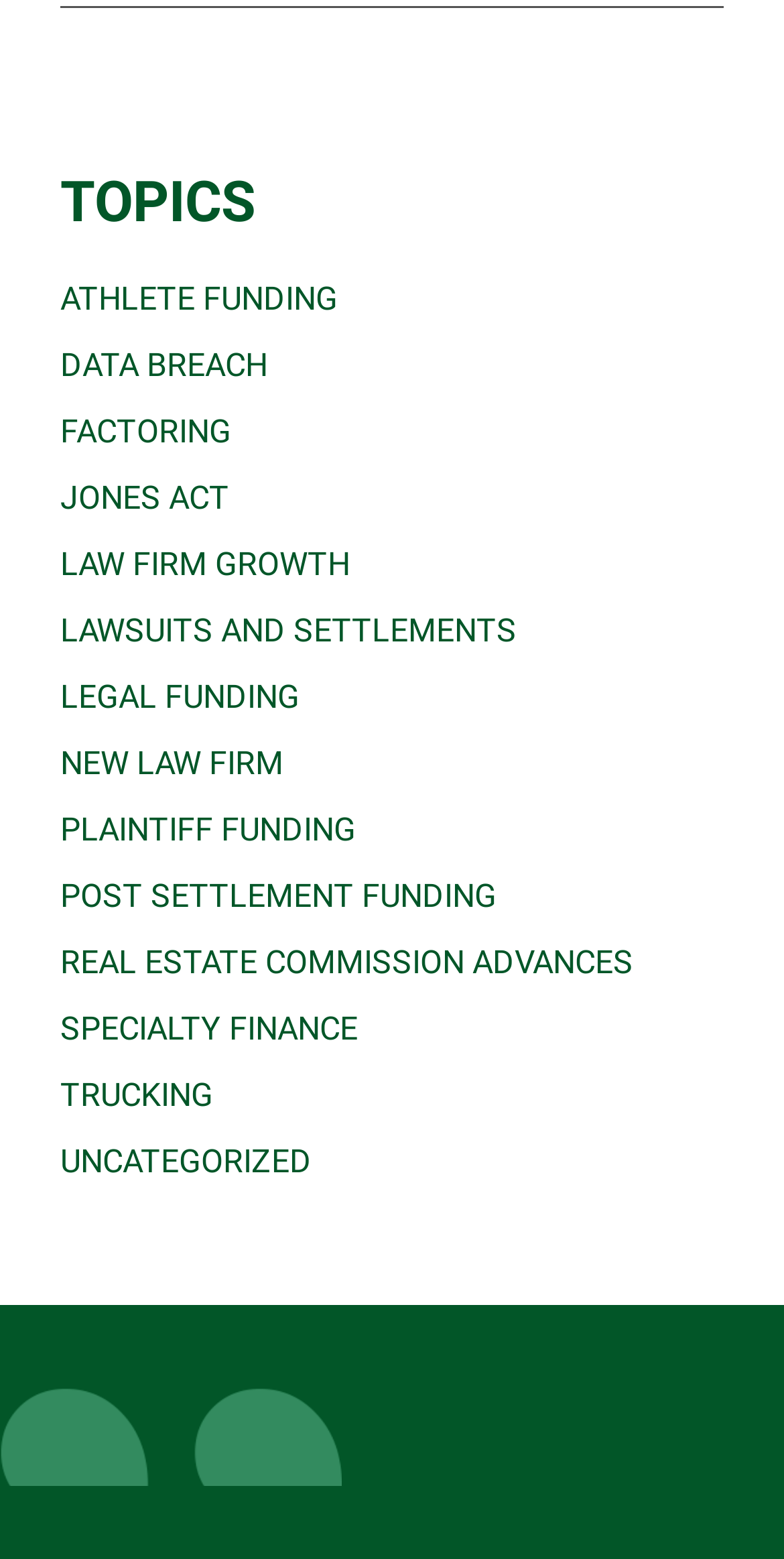Given the description: "Real Estate Commission Advances", determine the bounding box coordinates of the UI element. The coordinates should be formatted as four float numbers between 0 and 1, [left, top, right, bottom].

[0.077, 0.605, 0.808, 0.63]